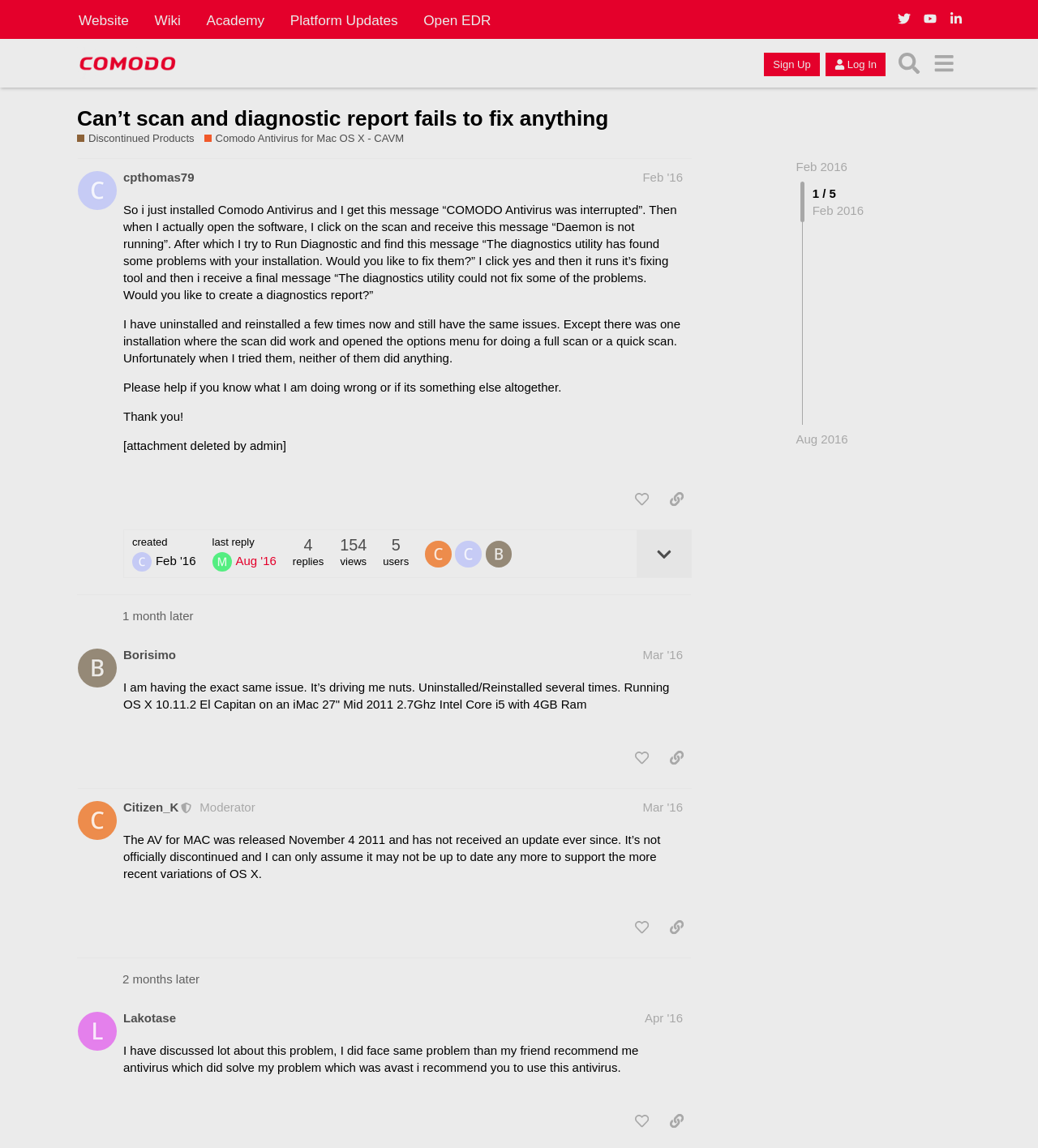Identify the bounding box coordinates of the element that should be clicked to fulfill this task: "View the post details of 'cpthomas79'". The coordinates should be provided as four float numbers between 0 and 1, i.e., [left, top, right, bottom].

[0.613, 0.462, 0.666, 0.503]